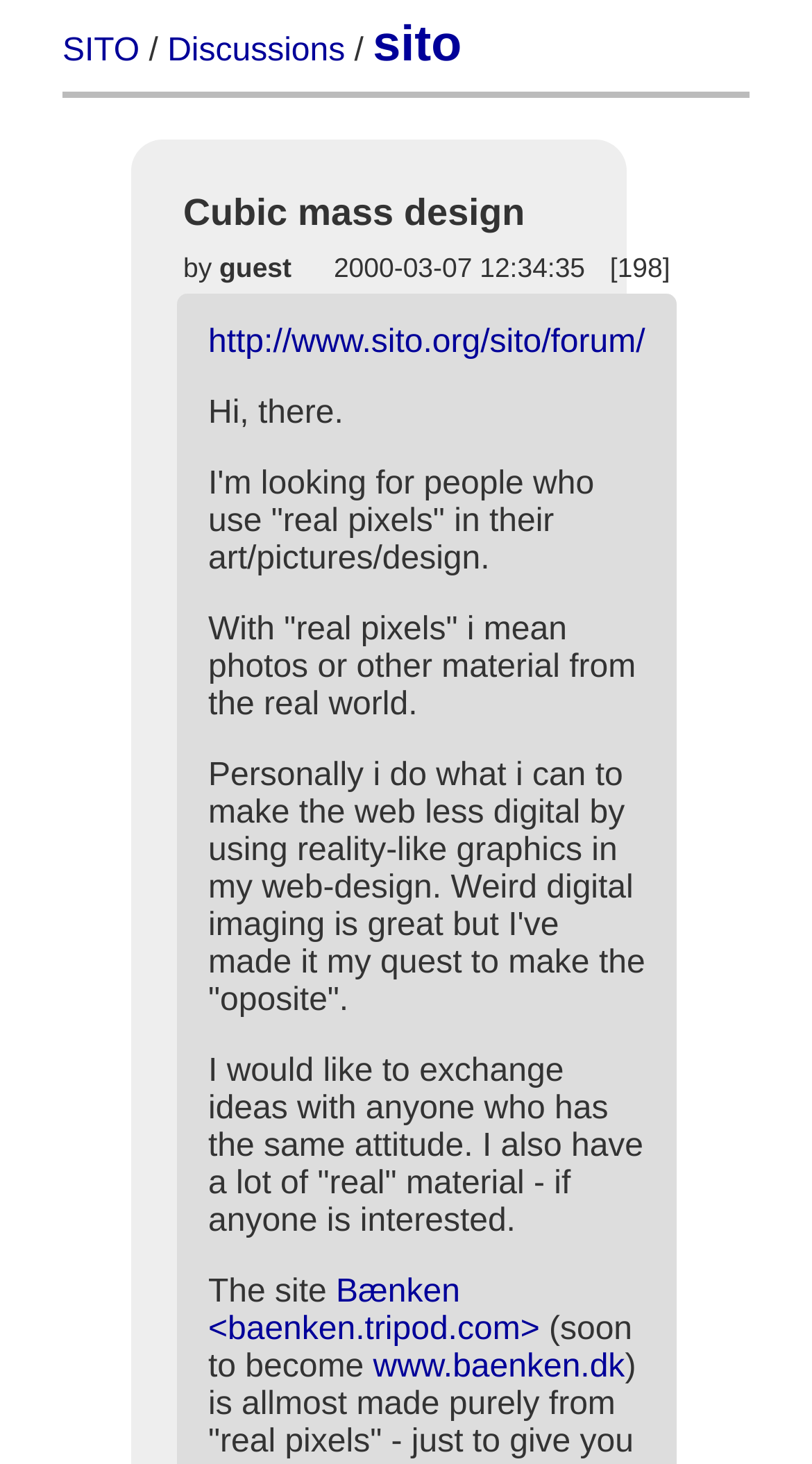How many links are there in the discussion?
Please give a detailed answer to the question using the information shown in the image.

I counted the number of link elements in the discussion, including the links 'http://www.sito.org/sito/forum/', 'Bænken <baenken.tripod.com>', 'www.baenken.dk', and 'SITO', 'Discussions', and 'sito'.